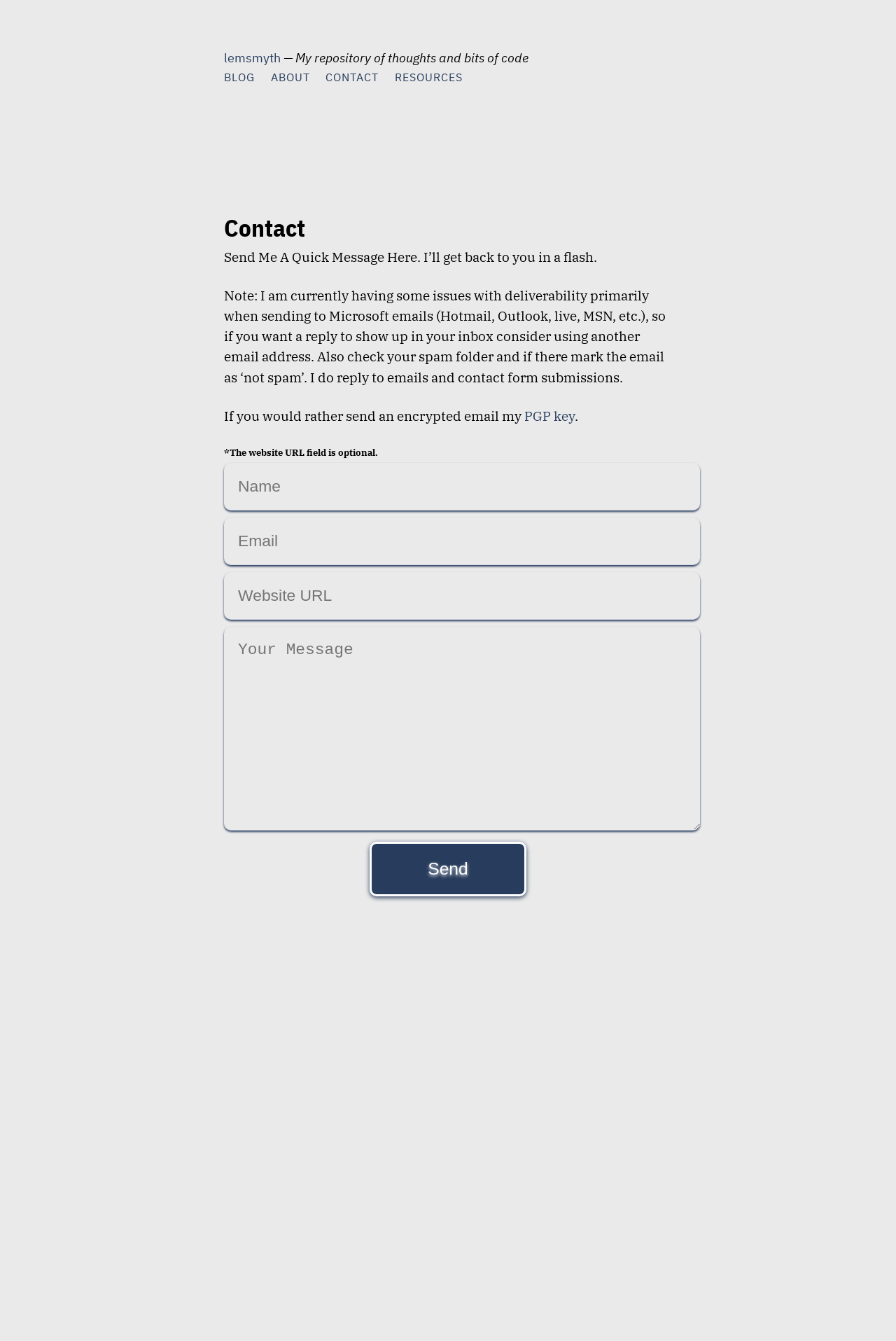Specify the bounding box coordinates for the region that must be clicked to perform the given instruction: "Click the 'PGP key' link".

[0.585, 0.303, 0.641, 0.316]